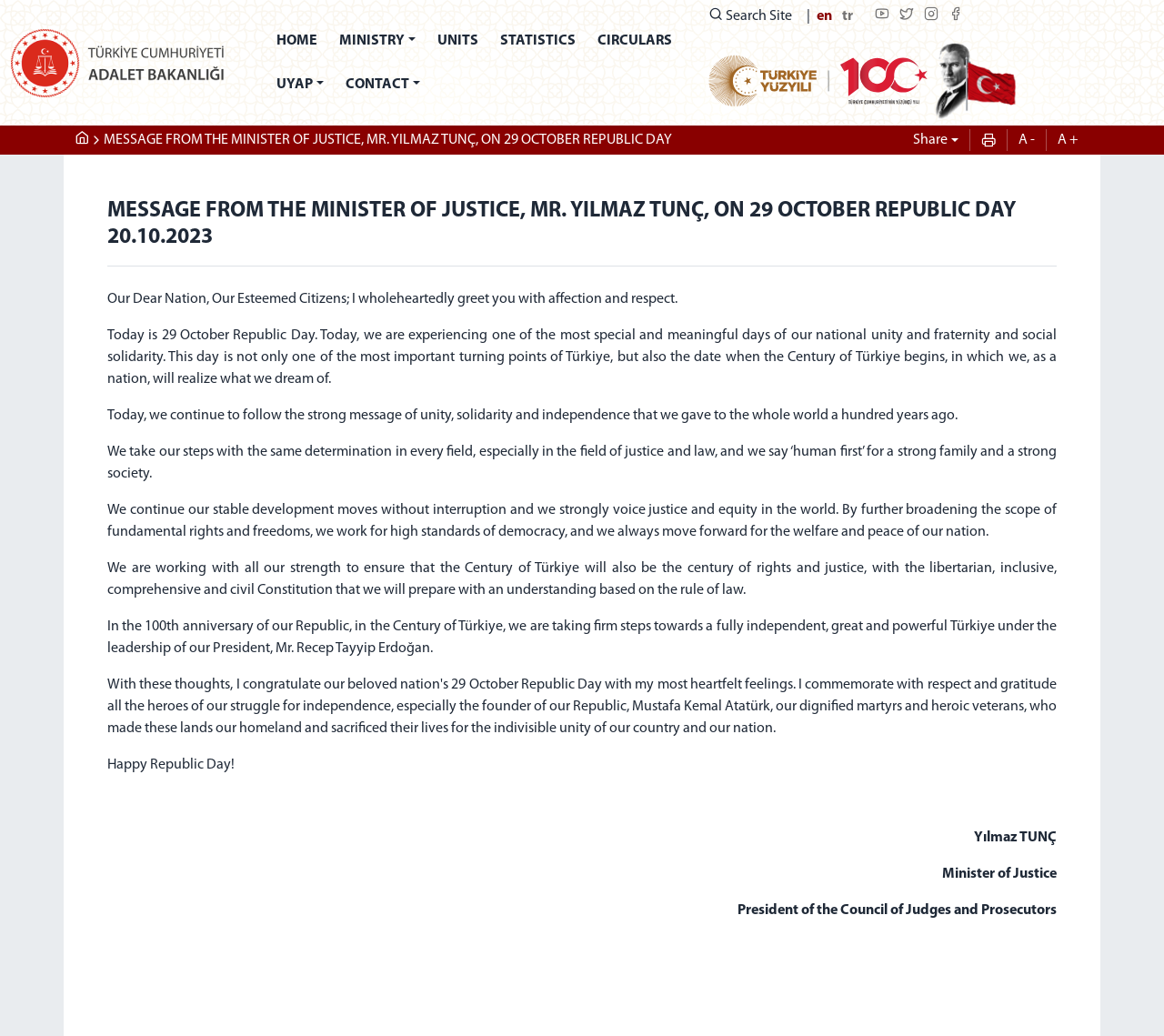Find the bounding box of the element with the following description: "Search Site". The coordinates must be four float numbers between 0 and 1, formatted as [left, top, right, bottom].

[0.609, 0.005, 0.68, 0.026]